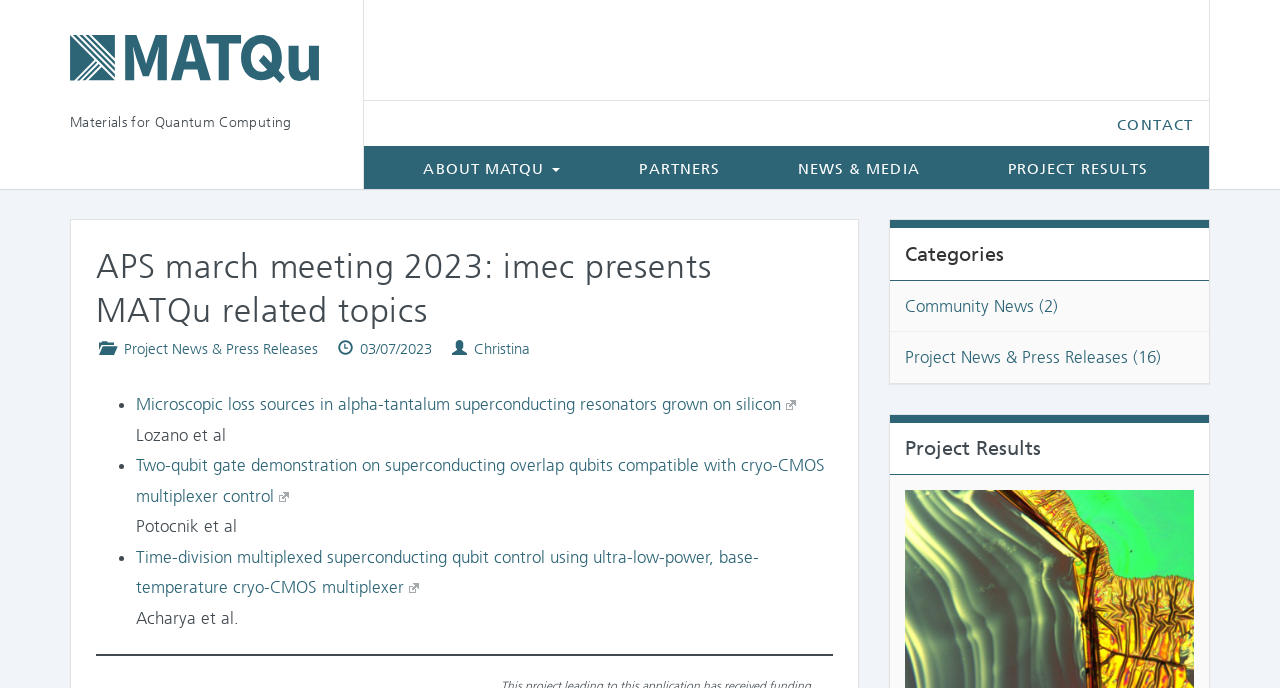Give the bounding box coordinates for this UI element: "Project Results". The coordinates should be four float numbers between 0 and 1, arranged as [left, top, right, bottom].

[0.752, 0.212, 0.933, 0.275]